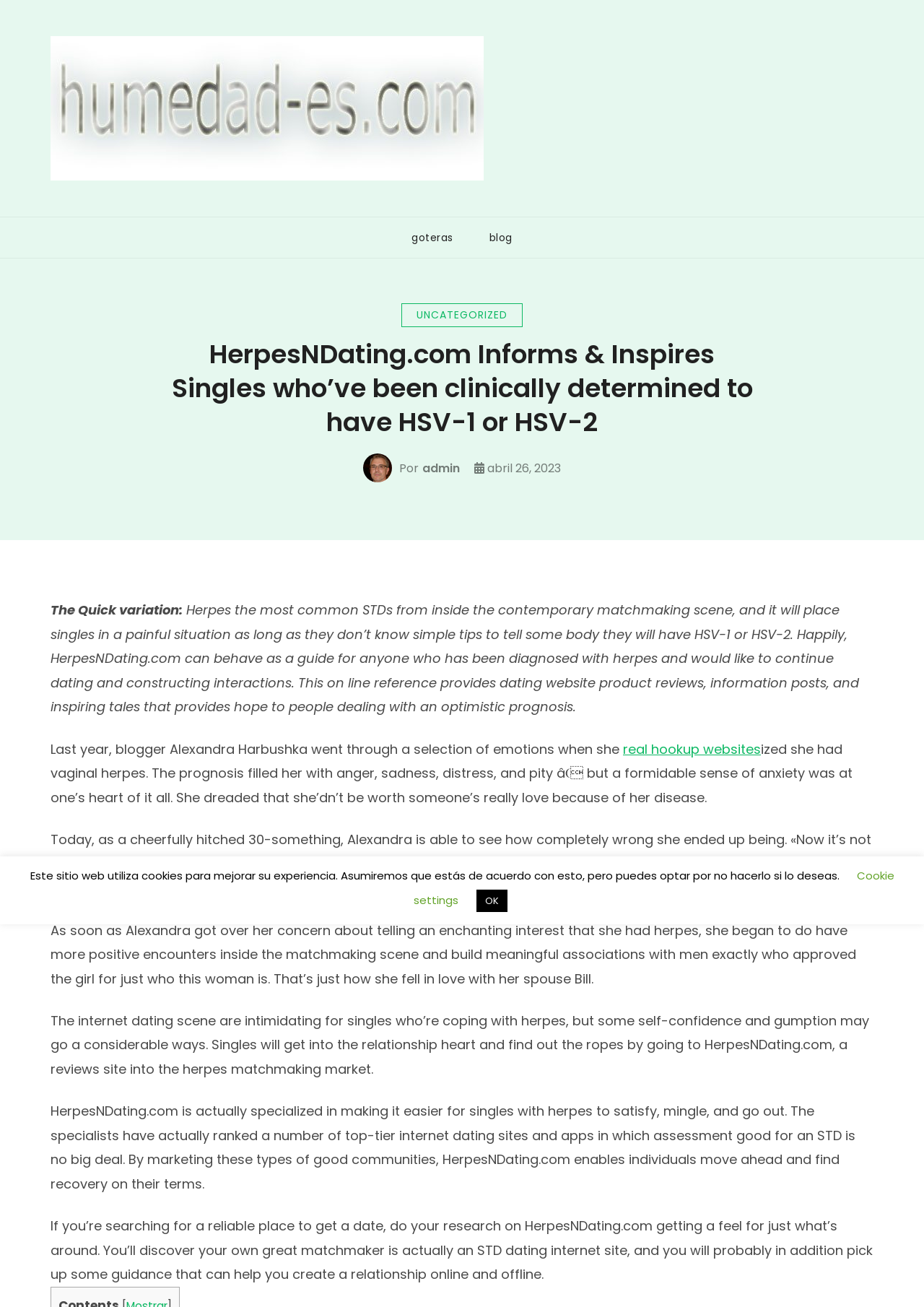Determine the bounding box coordinates of the target area to click to execute the following instruction: "Click the 'humedades' link."

[0.055, 0.028, 0.523, 0.138]